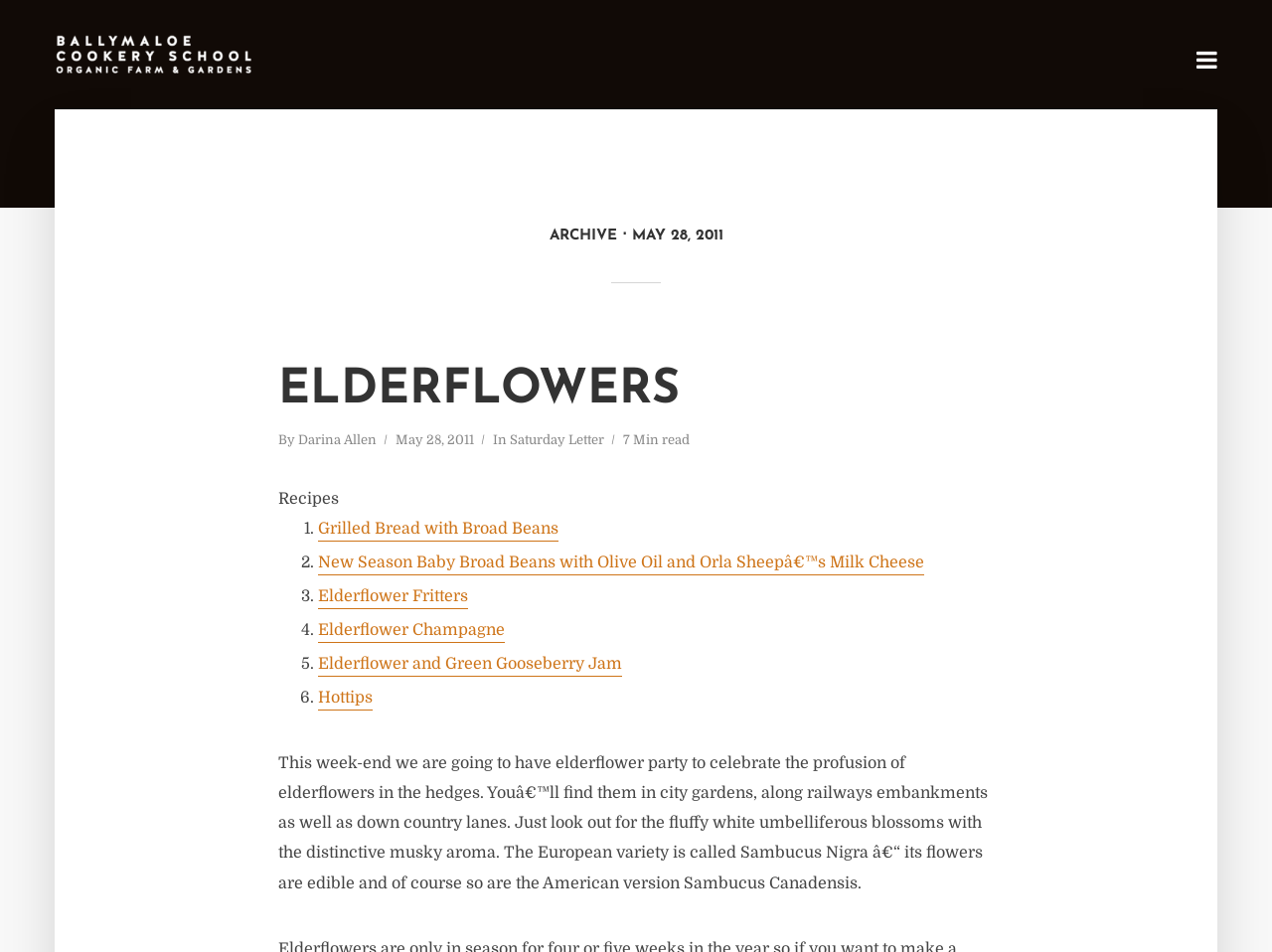Locate the primary headline on the webpage and provide its text.

ARCHIVEMAY 28, 2011